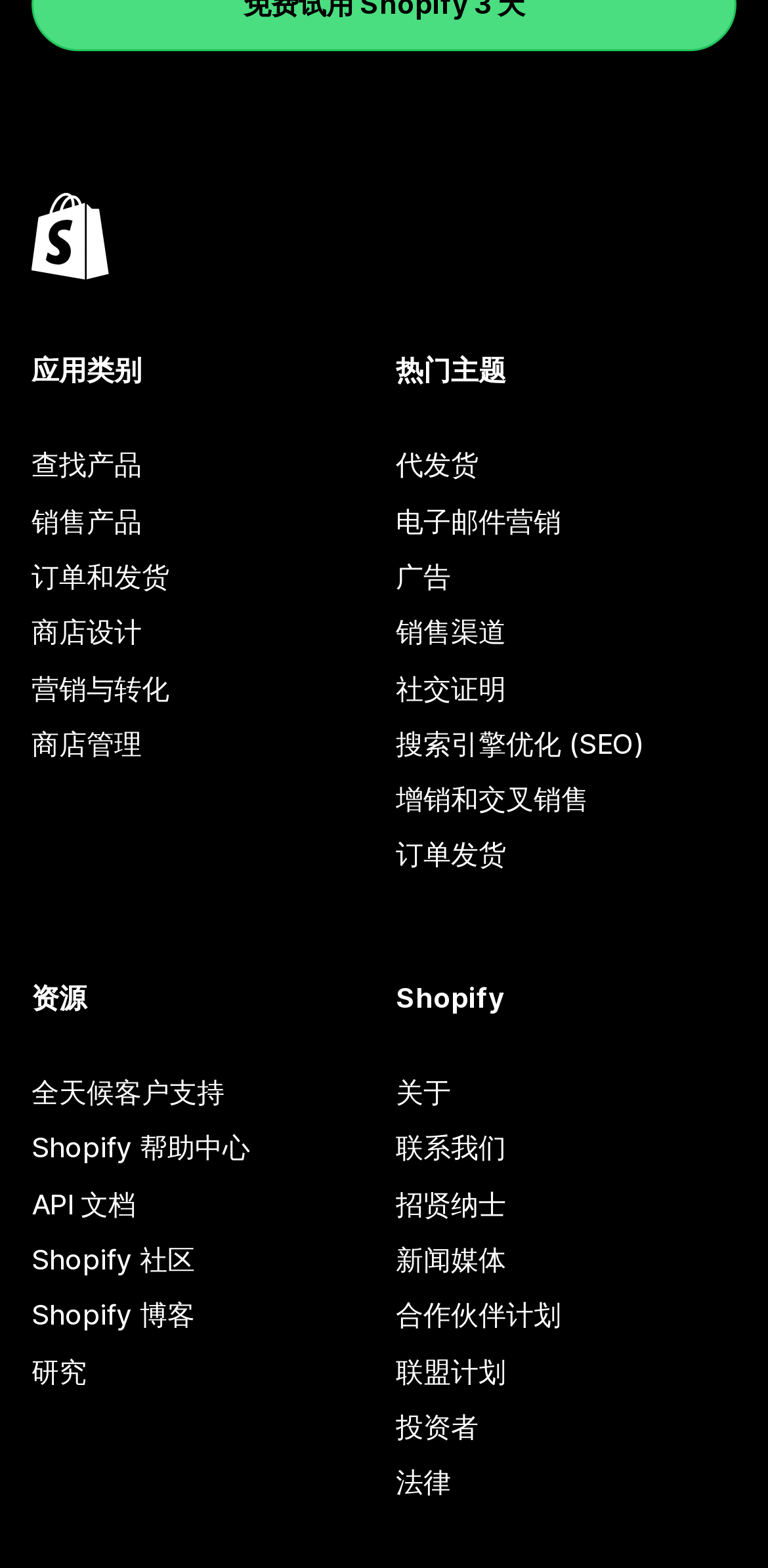What are the categories of applications?
Please give a detailed and elaborate explanation in response to the question.

The webpage has a heading '应用类别' which suggests that the categories of applications are listed below it, including 查找产品, 销售产品, 订单和发货, 商店设计, 营销与转化, and 商店管理.